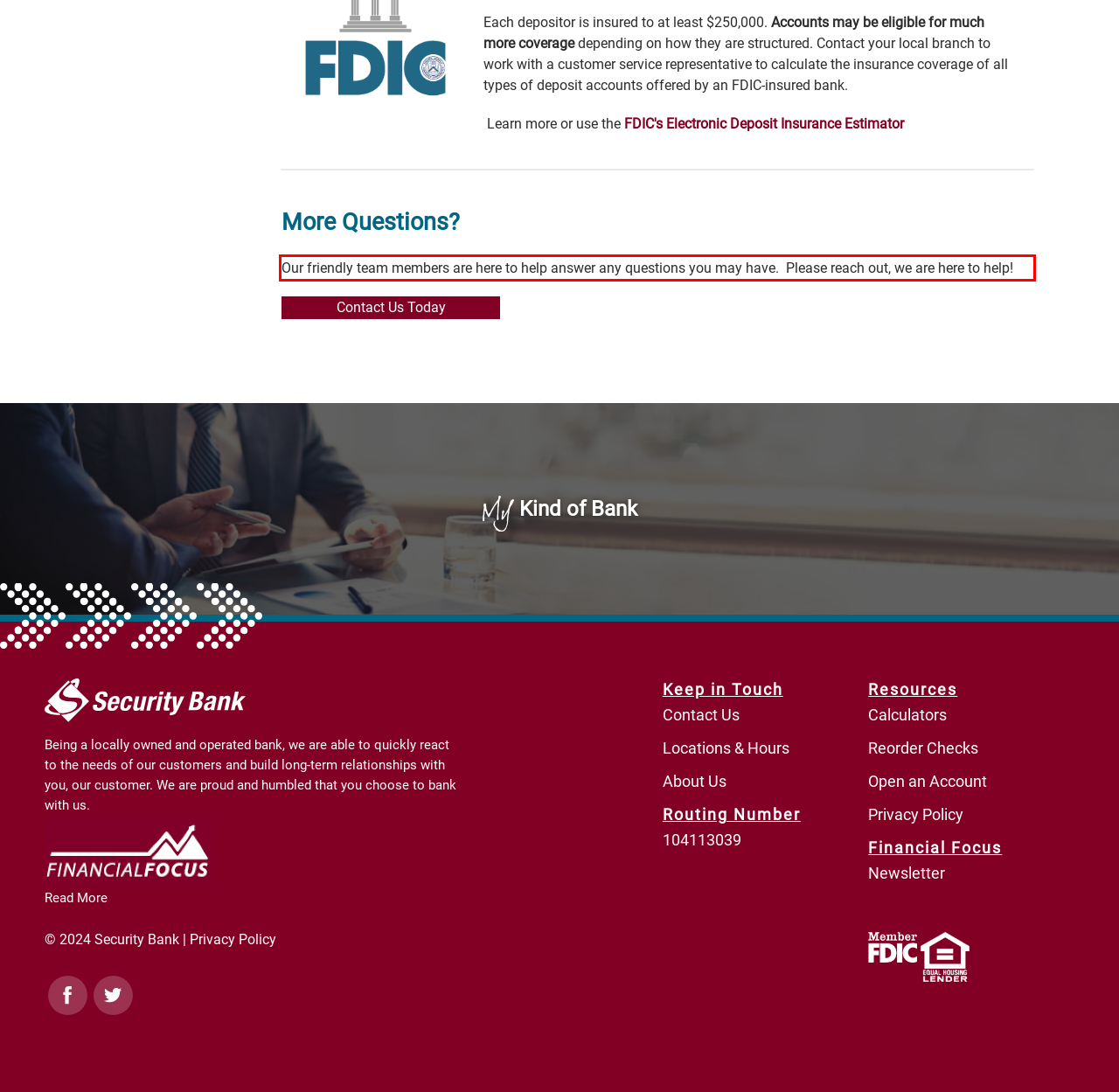Please analyze the screenshot of a webpage and extract the text content within the red bounding box using OCR.

Our friendly team members are here to help answer any questions you may have. Please reach out, we are here to help!